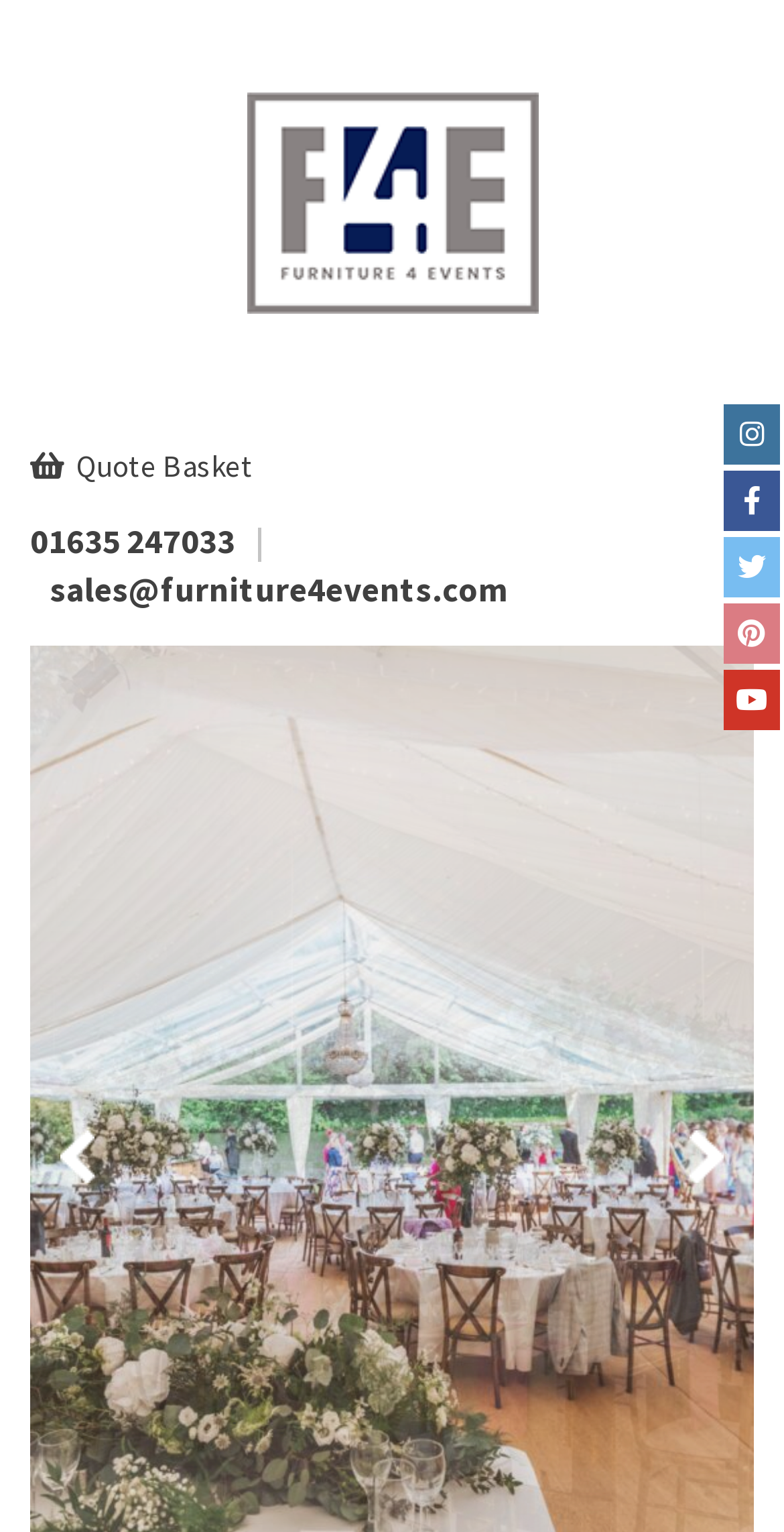Give a one-word or phrase response to the following question: What is the phone number?

01635 247033